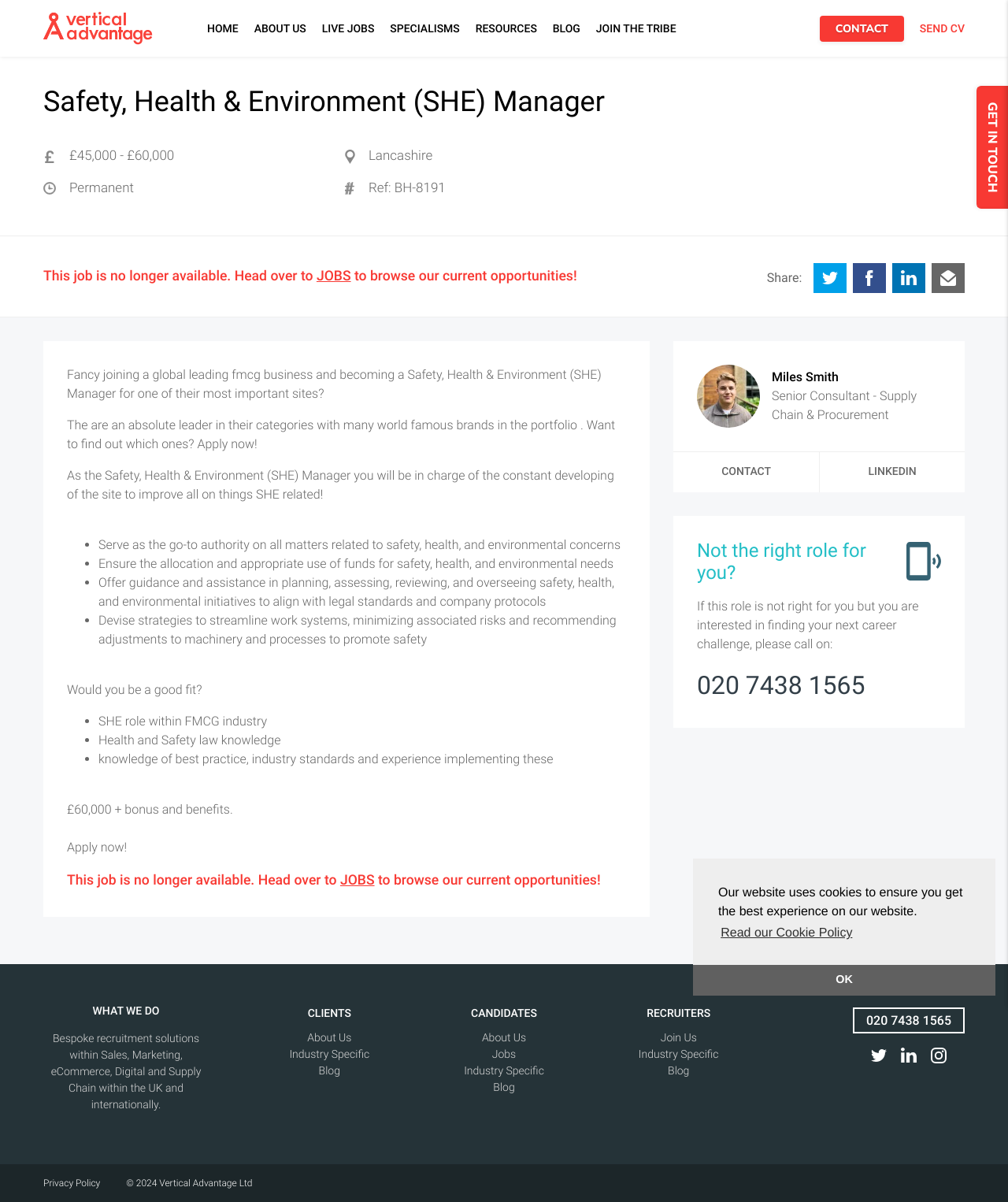Please determine the bounding box coordinates of the element's region to click for the following instruction: "Click the 'ABOUT 3' link".

None